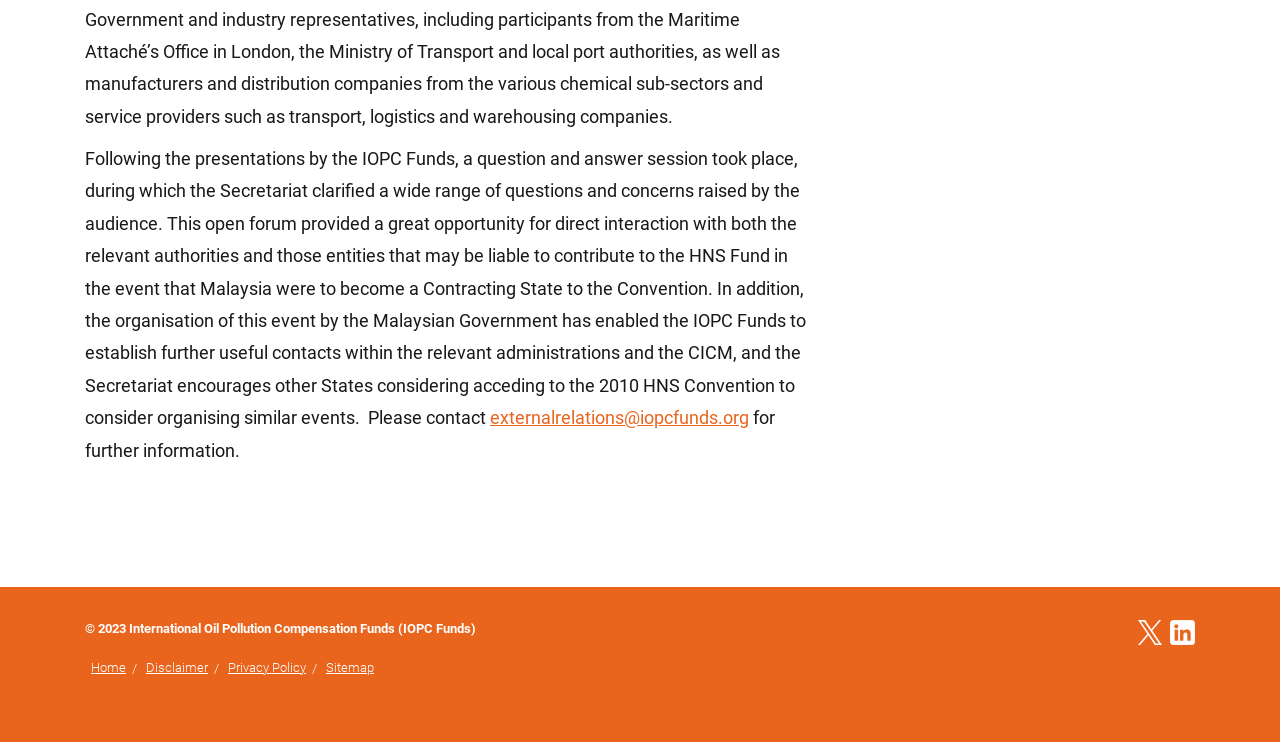From the screenshot, find the bounding box of the UI element matching this description: "Home". Supply the bounding box coordinates in the form [left, top, right, bottom], each a float between 0 and 1.

[0.066, 0.887, 0.106, 0.912]